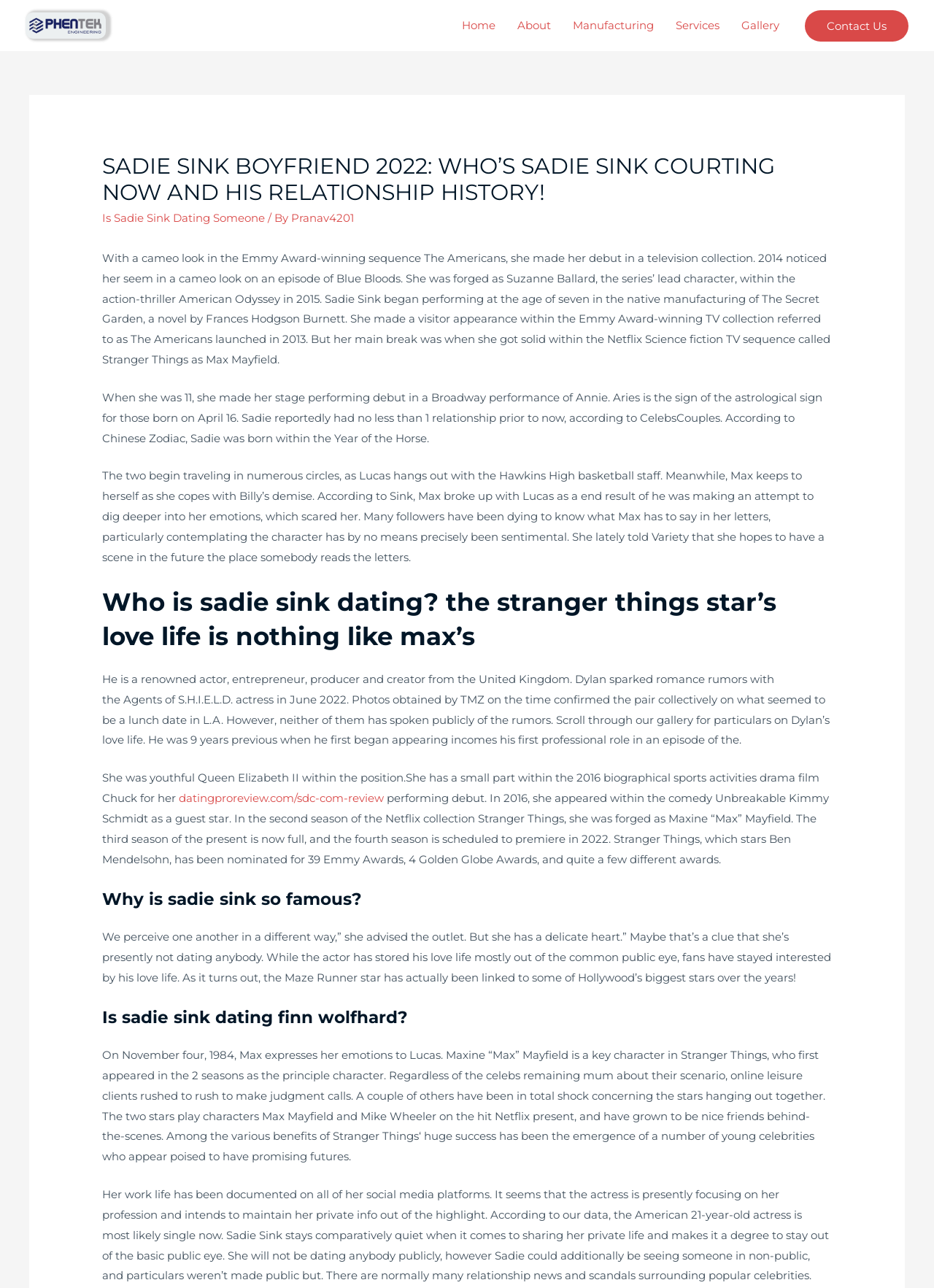Provide a brief response in the form of a single word or phrase:
How old was Sadie Sink when she made her stage debut?

7